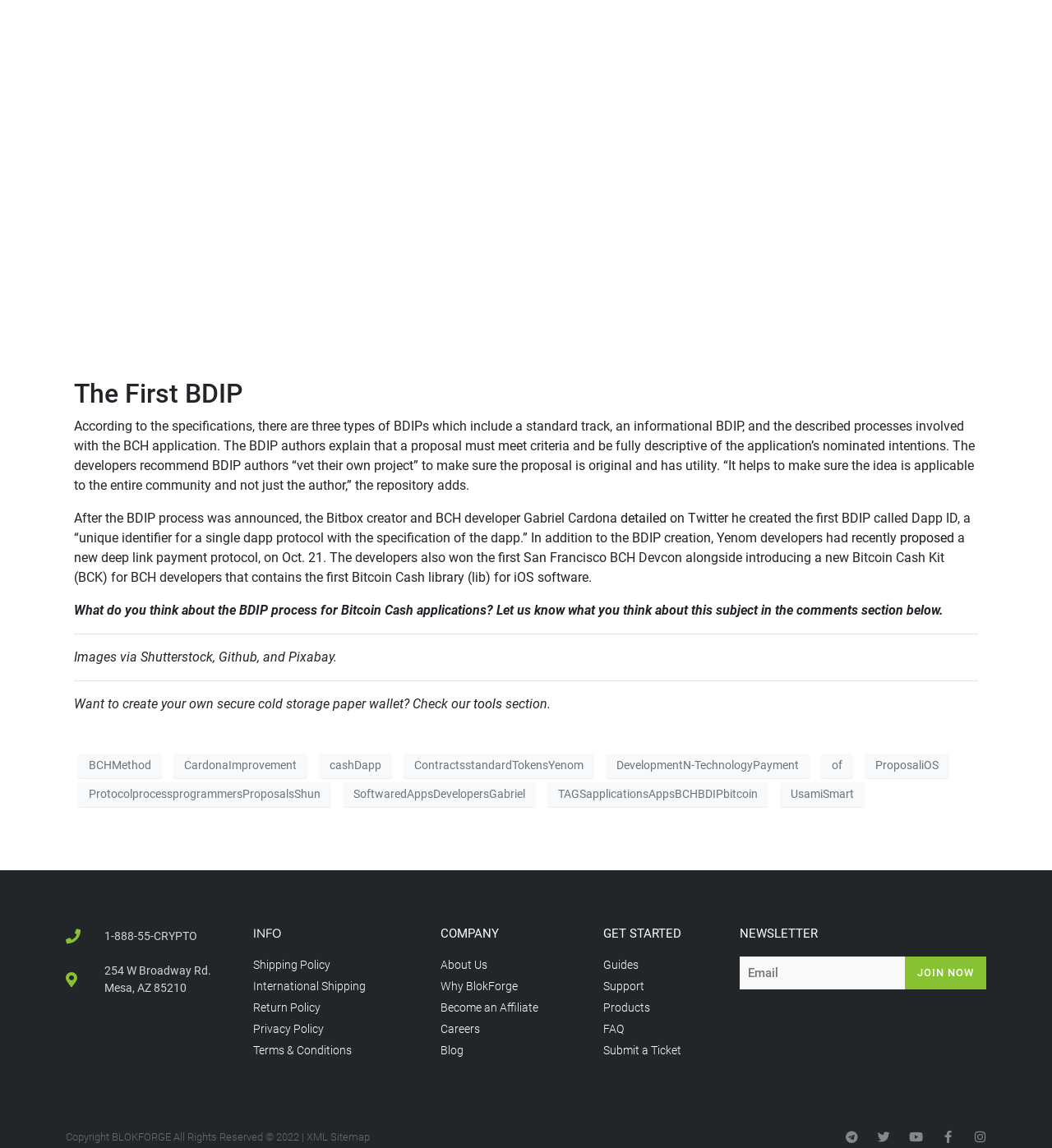Determine the bounding box coordinates for the area that should be clicked to carry out the following instruction: "Visit the 'COMPANY' page".

[0.419, 0.808, 0.558, 0.819]